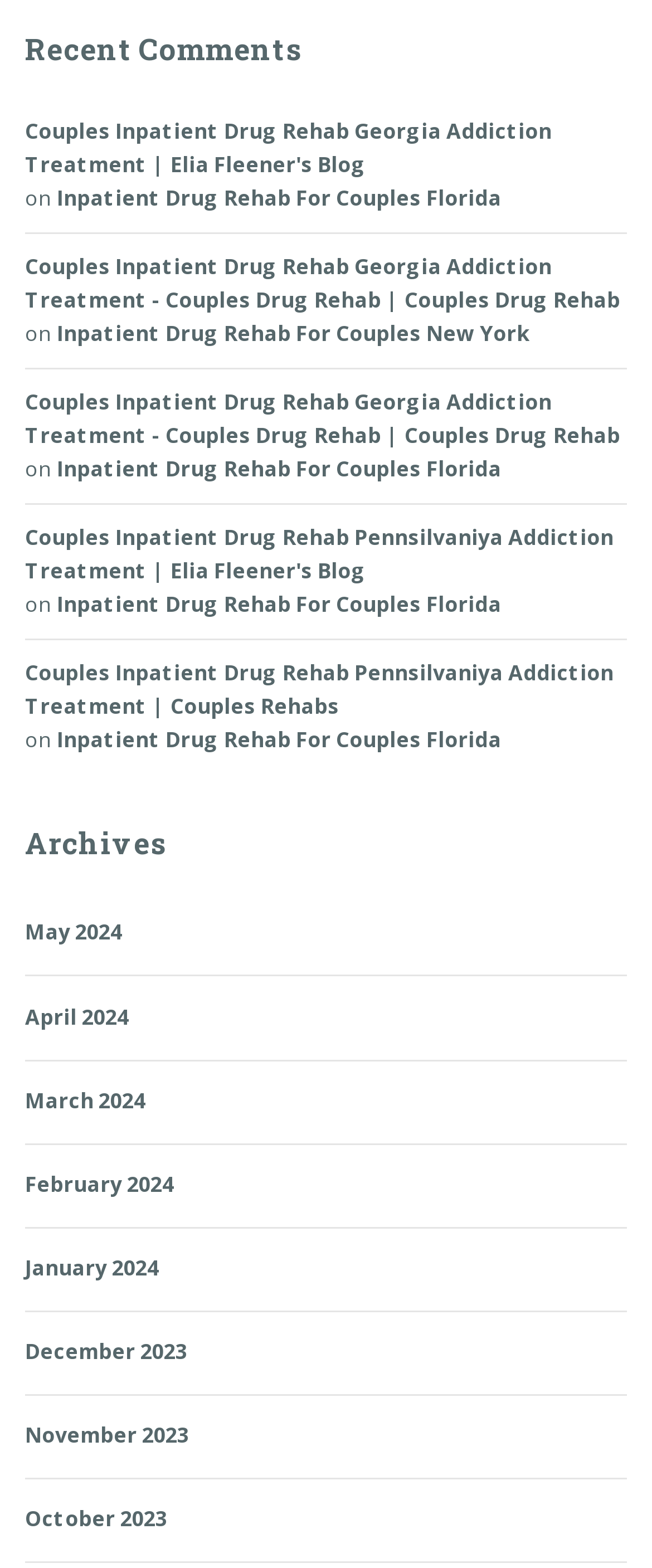Please answer the following query using a single word or phrase: 
What is the earliest month listed under 'Archives'?

October 2023